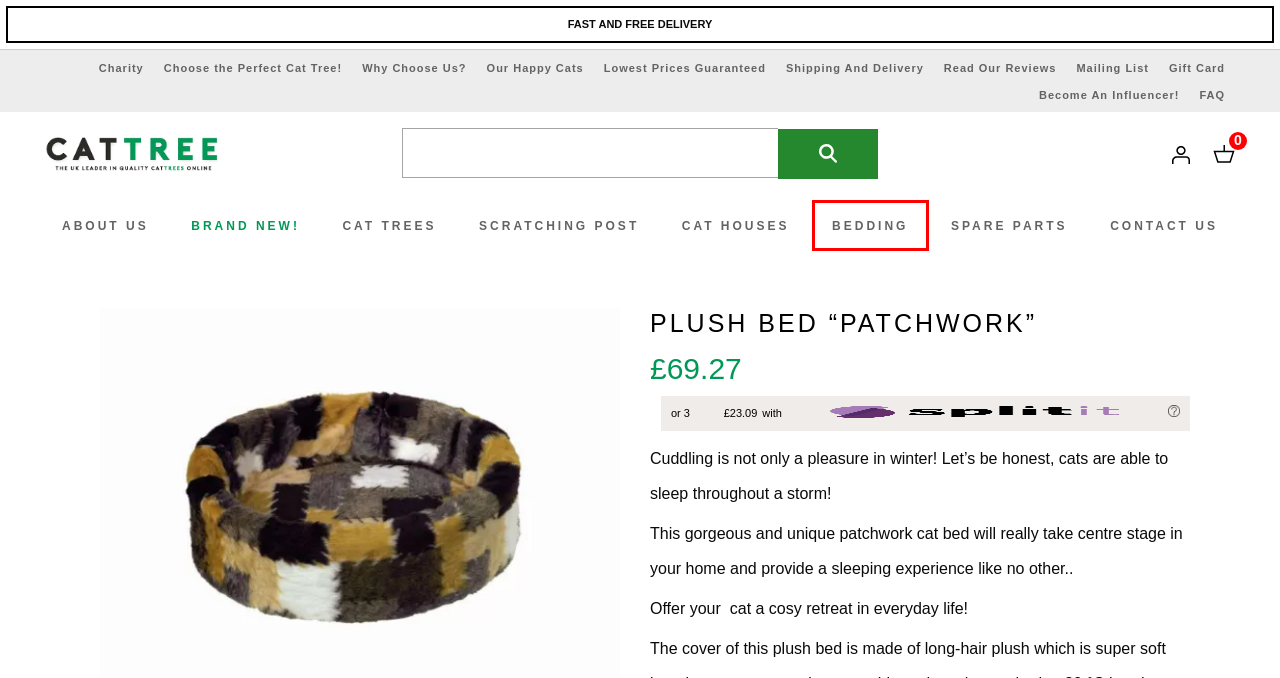You have a screenshot of a webpage with a red bounding box around an element. Select the webpage description that best matches the new webpage after clicking the element within the red bounding box. Here are the descriptions:
A. About Cat Tree UK - Cat Tree UK
B. Cat Tree UK  Reviews | Read Customer Service Reviews of cattree.uk
C. Gift Card | LOWEST PRICES GUARANTEED | FREE DELIVERY
D. Cat Bedding | FREE DELIVERY & LOWEST PRICES GUARANTEED
E. Cat Tree UK Charity Program - Cat Tree UK
F. My Account - Cat Tree UK
G. Price Match Guarantee! - Cat Tree UK
H. Documents

D